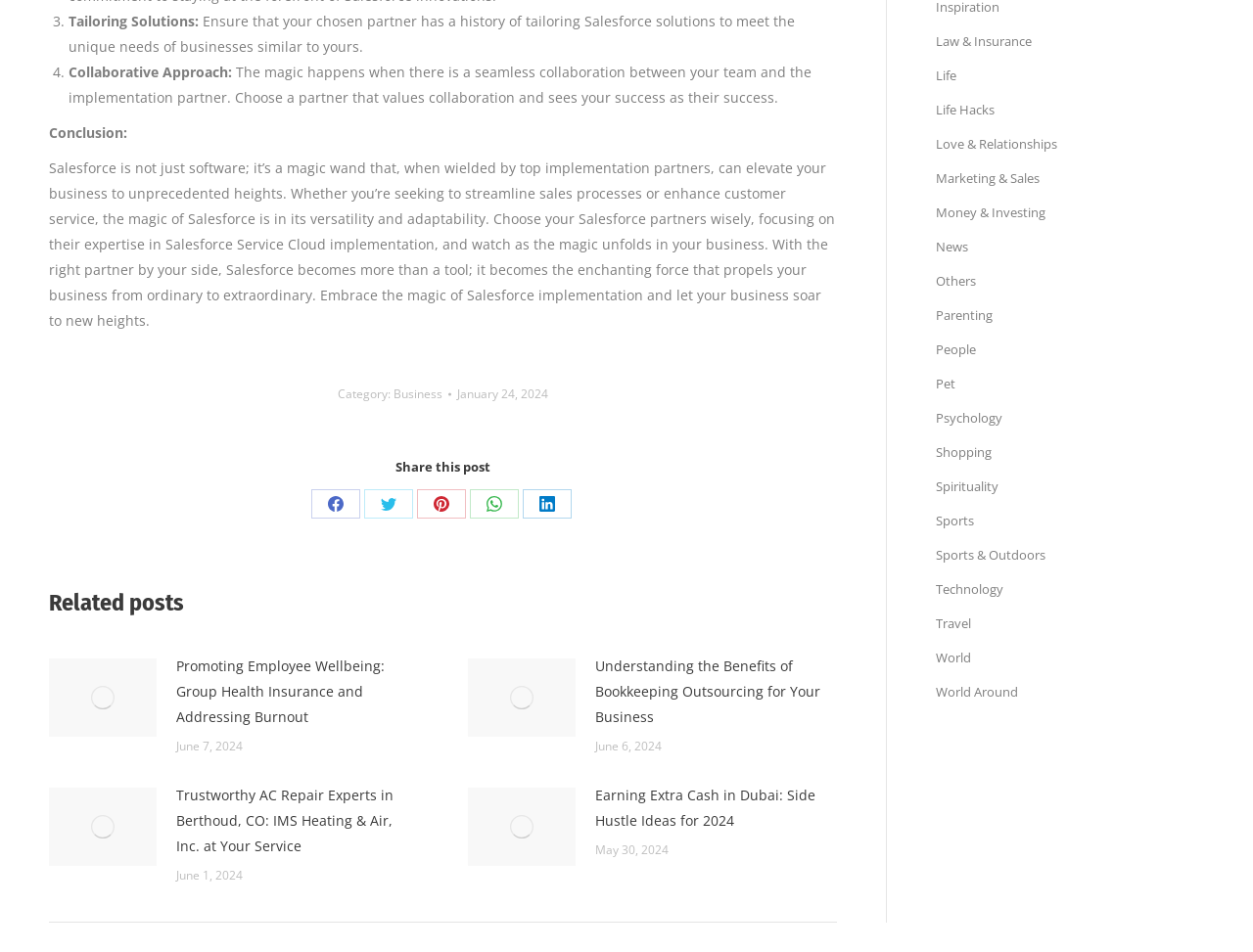What is the date of the article?
Could you give a comprehensive explanation in response to this question?

The date of the article can be found at the bottom of the page, where it is listed as 'January 24, 2024'.